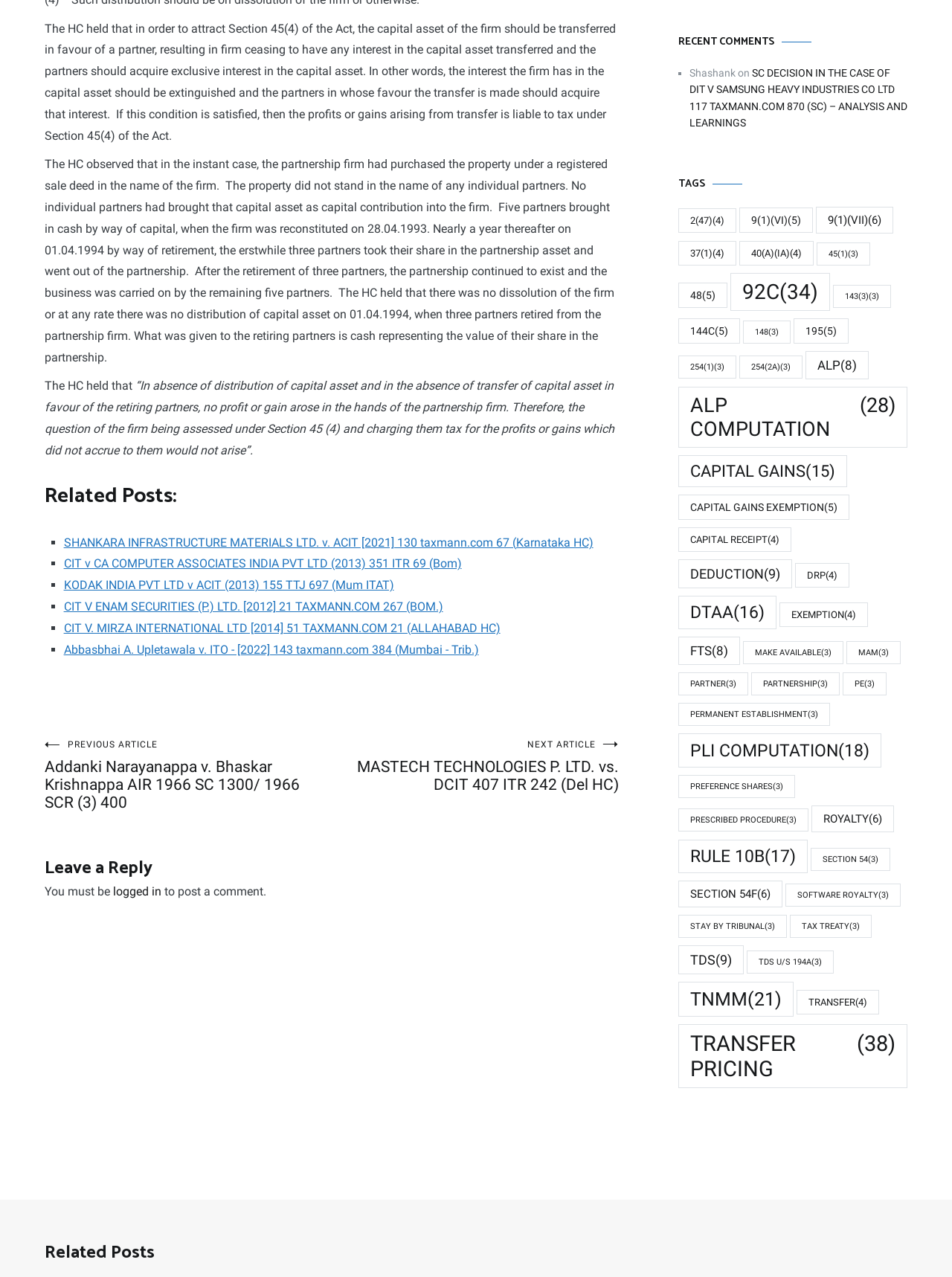Provide a short answer using a single word or phrase for the following question: 
What is the purpose of the 'Leave a Reply' section?

To post a comment